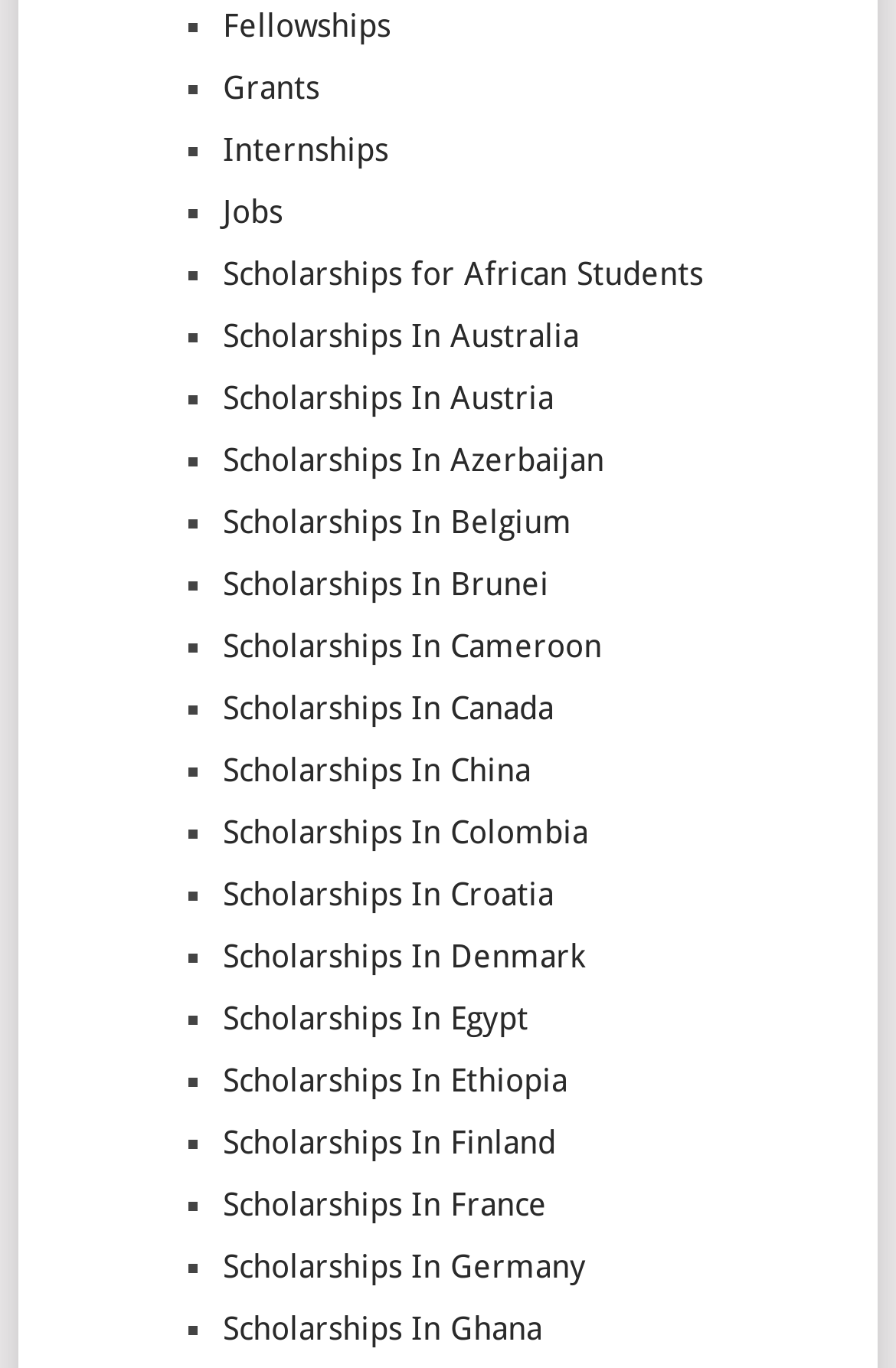Please identify the coordinates of the bounding box for the clickable region that will accomplish this instruction: "View Scholarships In Australia".

[0.249, 0.232, 0.646, 0.259]